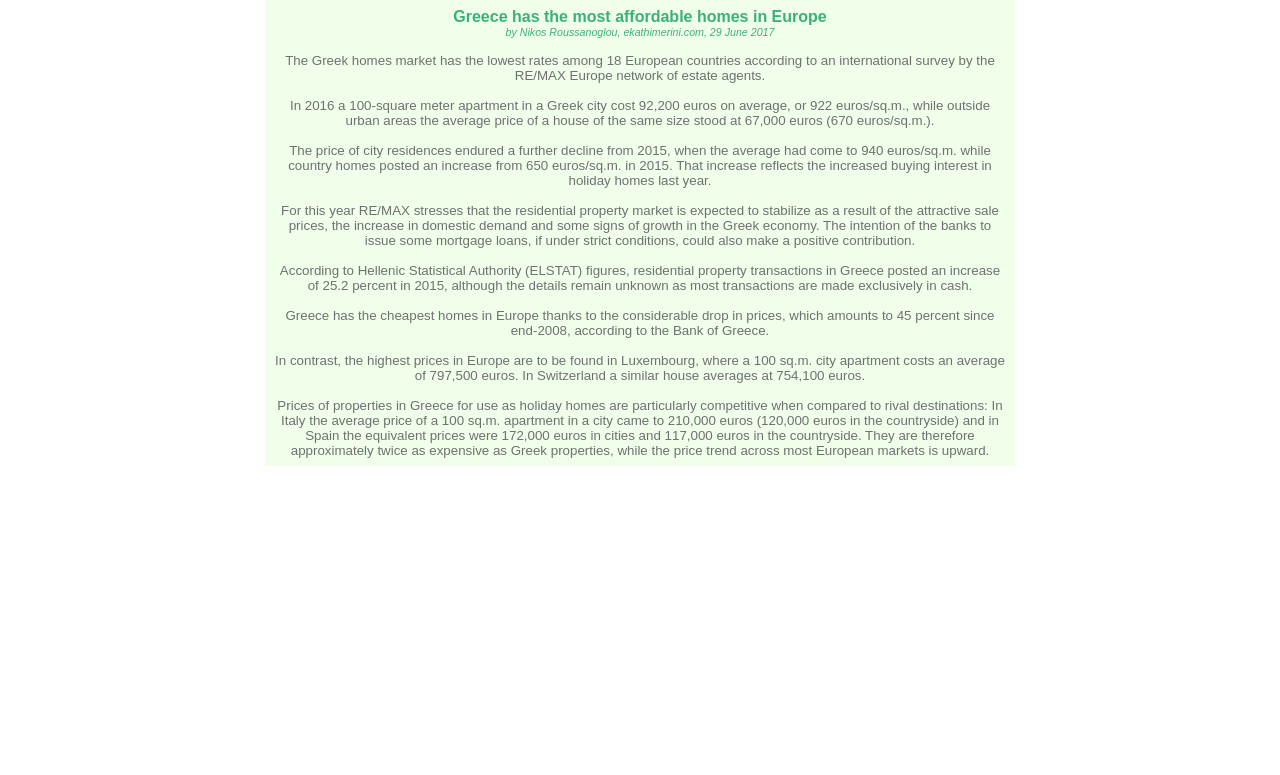Refer to the image and provide an in-depth answer to the question: 
How much did the residential property transactions in Greece increase in 2015?

The text states, 'According to Hellenic Statistical Authority (ELSTAT) figures, residential property transactions in Greece posted an increase of 25.2 percent in 2015...'